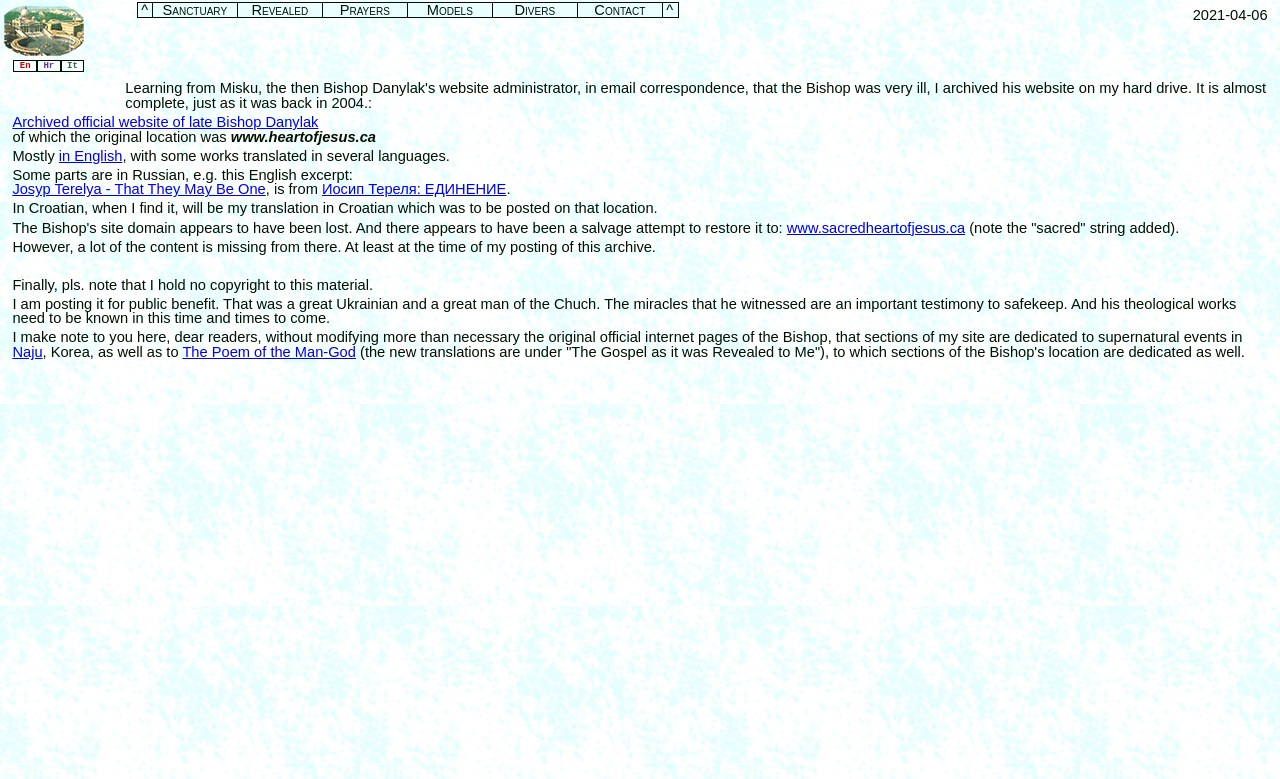Identify the bounding box coordinates of the clickable region necessary to fulfill the following instruction: "Explore the website in Croatian". The bounding box coordinates should be four float numbers between 0 and 1, i.e., [left, top, right, bottom].

[0.615, 0.282, 0.754, 0.302]